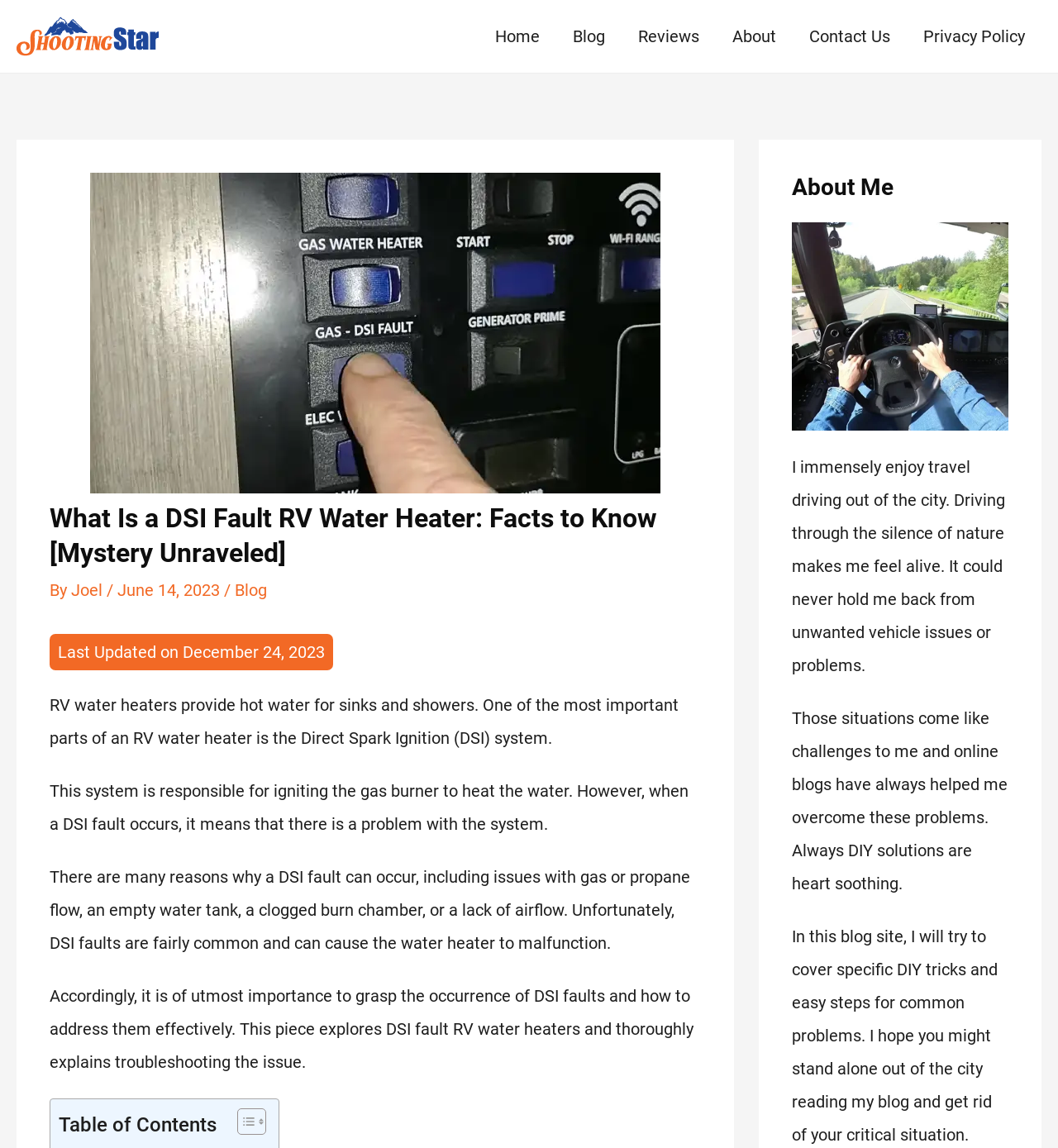Analyze the image and provide a detailed answer to the question: What is the layout of the Table of Contents section?

The Table of Contents section is laid out in a table format, with a heading that says 'Table of Contents' and a toggle button to expand or collapse the table. This layout suggests that the section is designed to provide a clear and organized overview of the webpage's content.